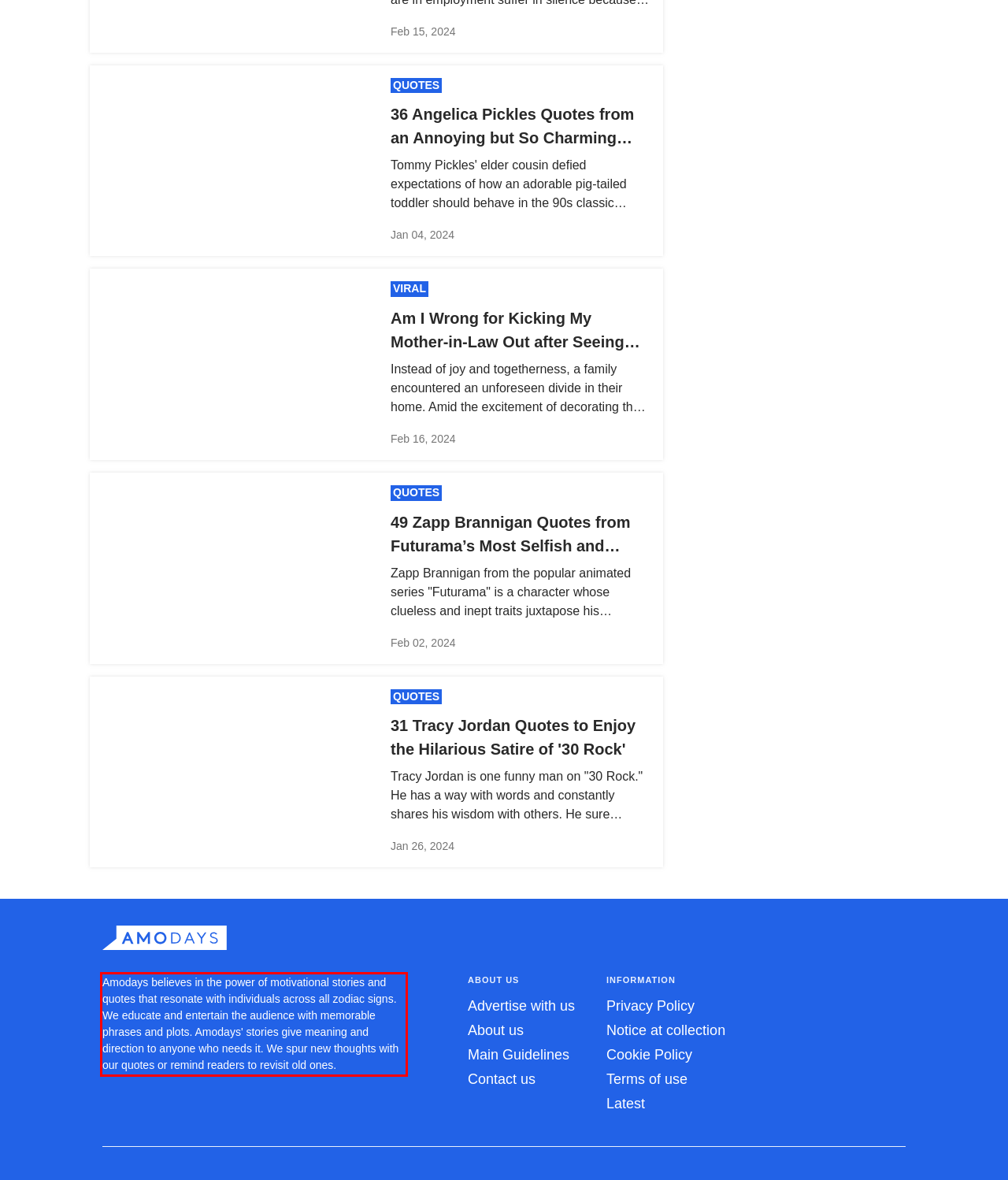You are given a screenshot of a webpage with a UI element highlighted by a red bounding box. Please perform OCR on the text content within this red bounding box.

Amodays believes in the power of motivational stories and quotes that resonate with individuals across all zodiac signs. We educate and entertain the audience with memorable phrases and plots. Amodays' stories give meaning and direction to anyone who needs it. We spur new thoughts with our quotes or remind readers to revisit old ones.